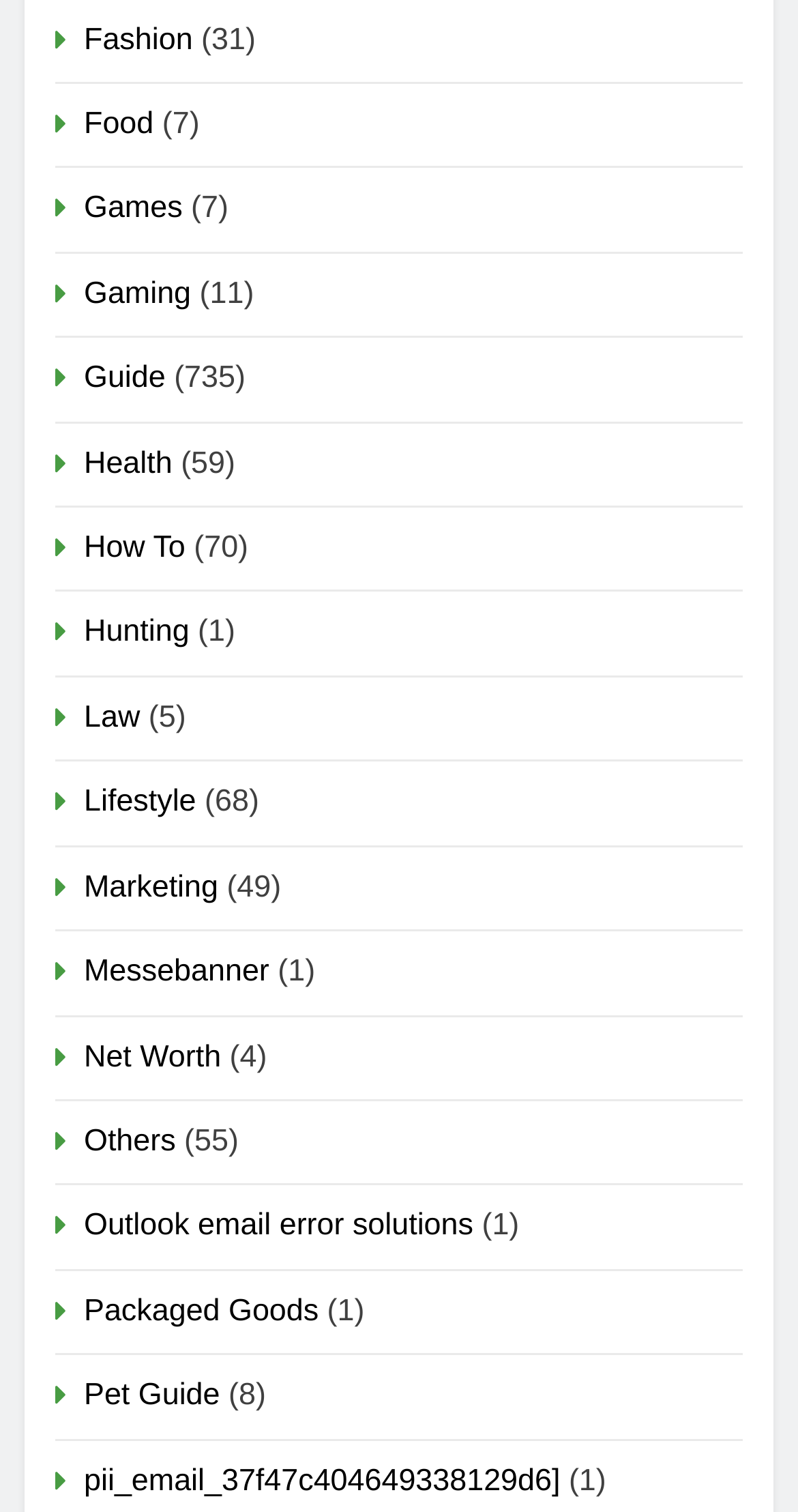What is the category with the most subtopics?
Look at the image and respond with a single word or a short phrase.

Others